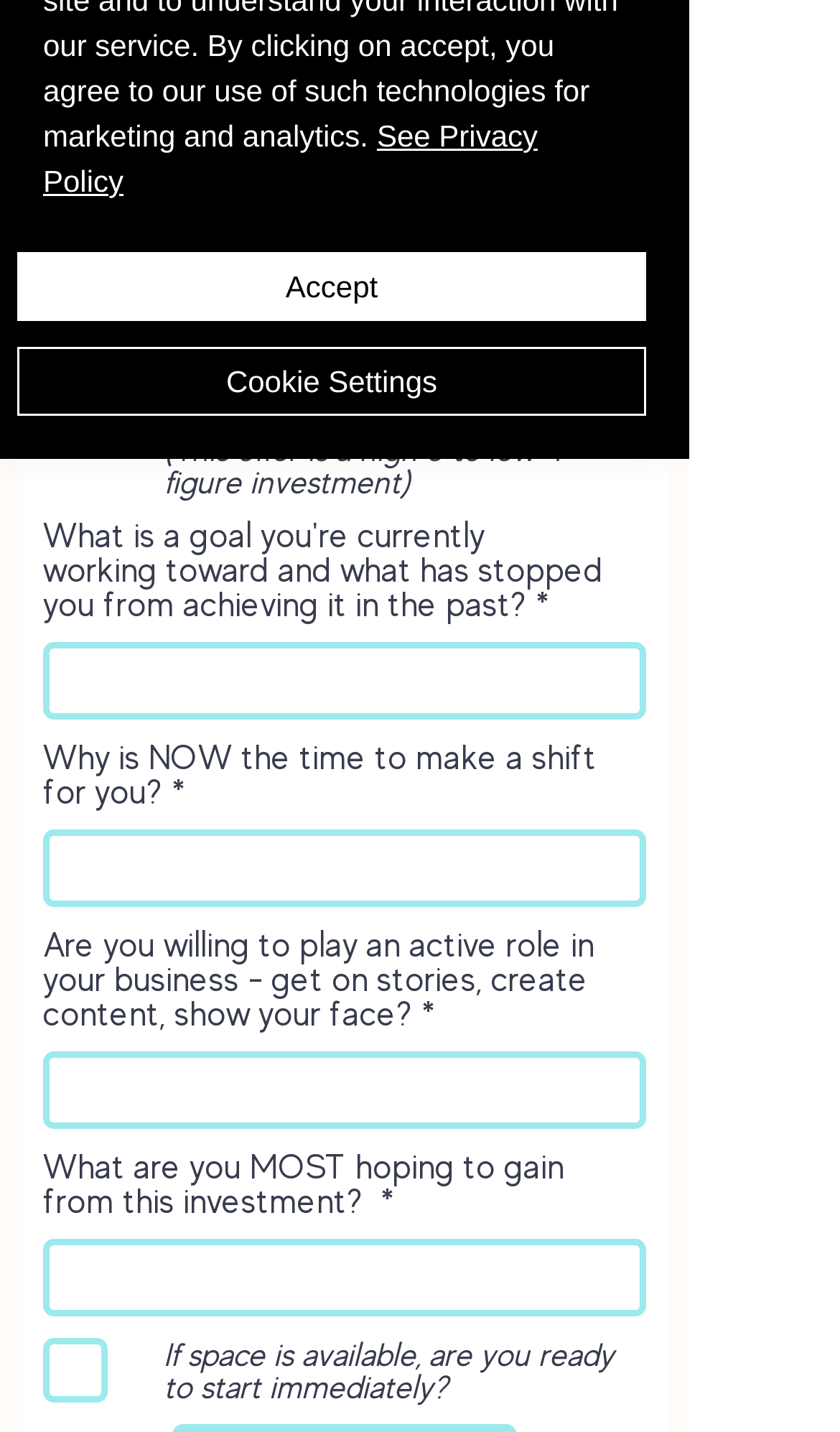Bounding box coordinates are specified in the format (top-left x, top-left y, bottom-right x, bottom-right y). All values are floating point numbers bounded between 0 and 1. Please provide the bounding box coordinate of the region this sentence describes: name="email"

[0.051, 0.059, 0.769, 0.113]